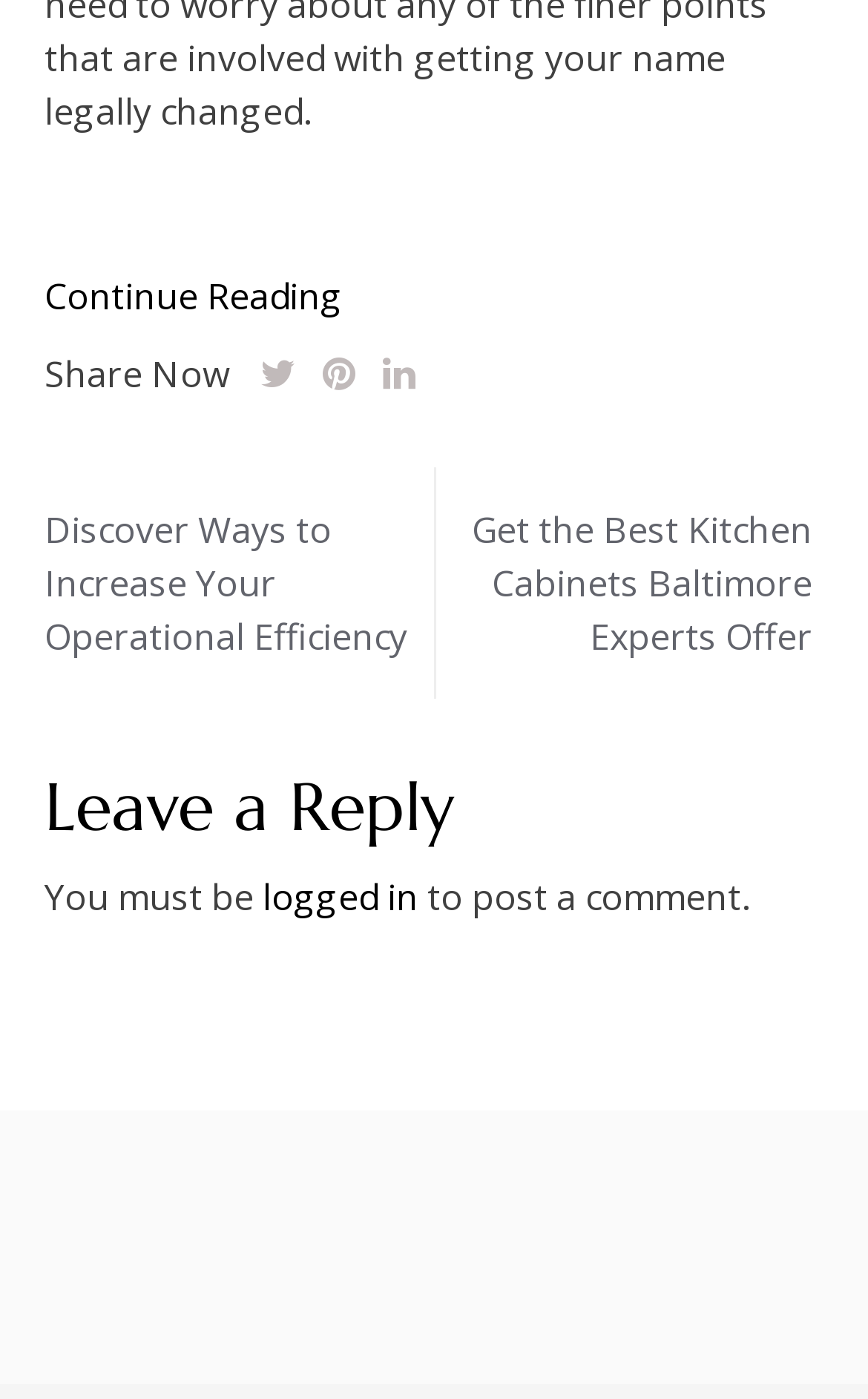What is the purpose of the 'Leave a Reply' section?
Please give a detailed and elaborate explanation in response to the question.

The 'Leave a Reply' section is a heading that indicates a section where users can input their comments. The text below it says 'You must be logged in to post a comment', which suggests that users need to log in to leave a comment. Therefore, the purpose of this section is to allow users to post a comment.